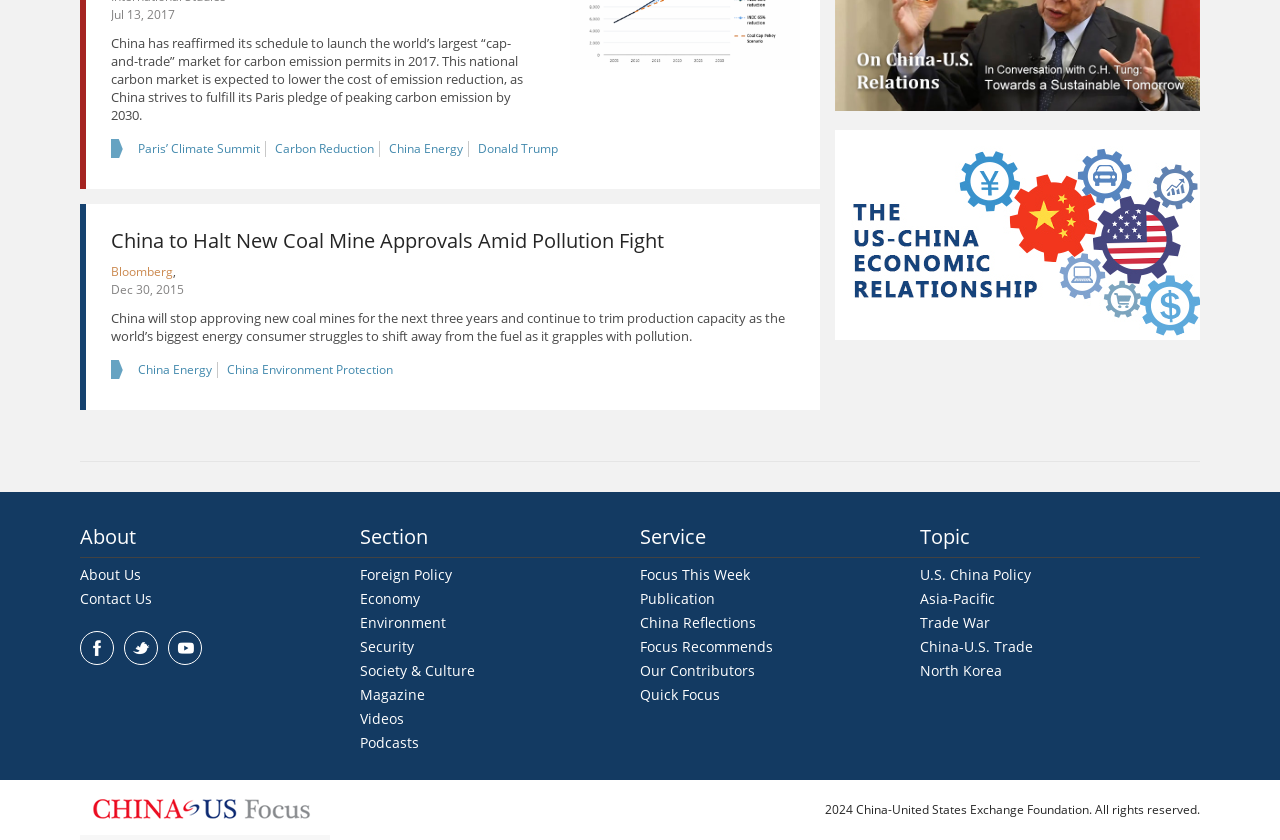Provide the bounding box for the UI element matching this description: "Judging".

None